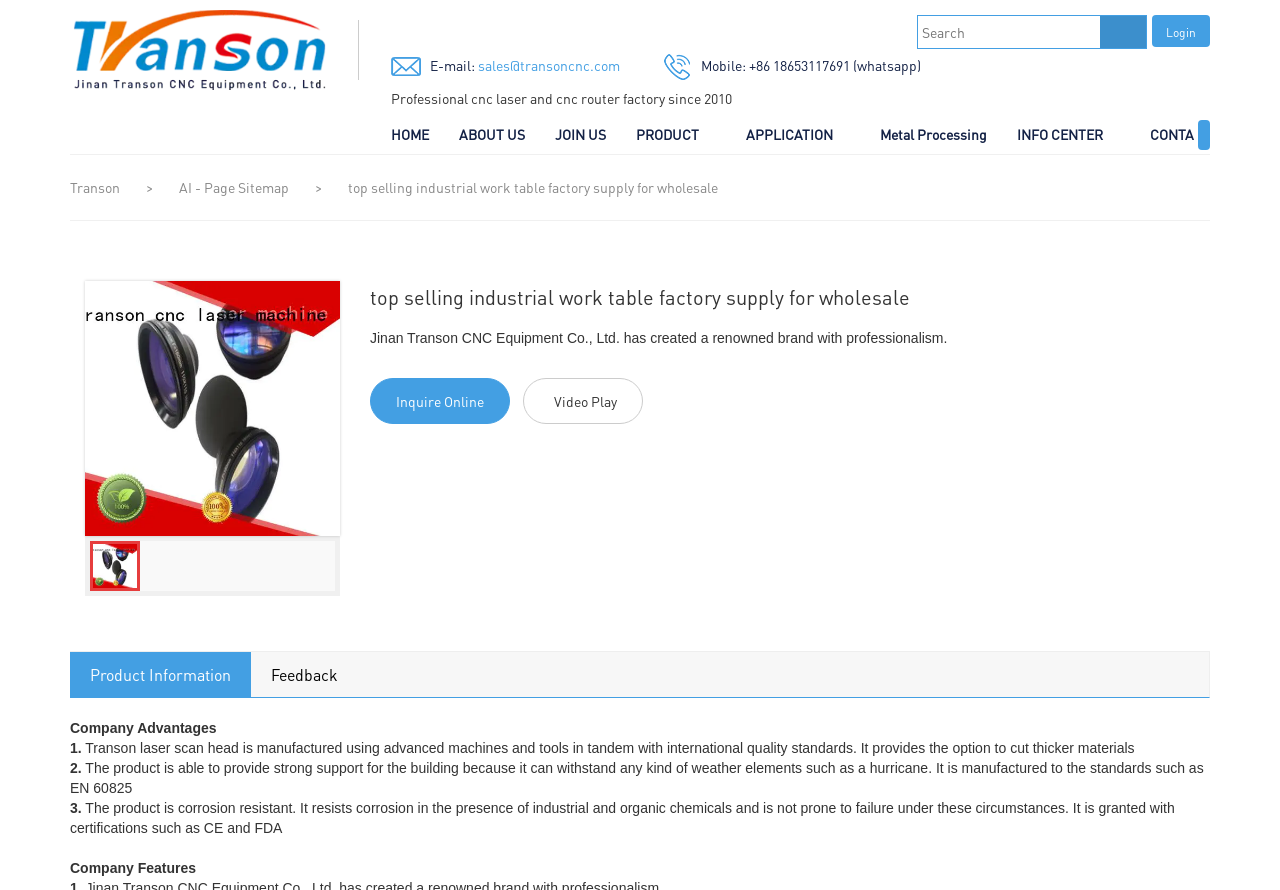Determine the bounding box coordinates of the clickable element to complete this instruction: "Inquire online". Provide the coordinates in the format of four float numbers between 0 and 1, [left, top, right, bottom].

[0.289, 0.425, 0.398, 0.477]